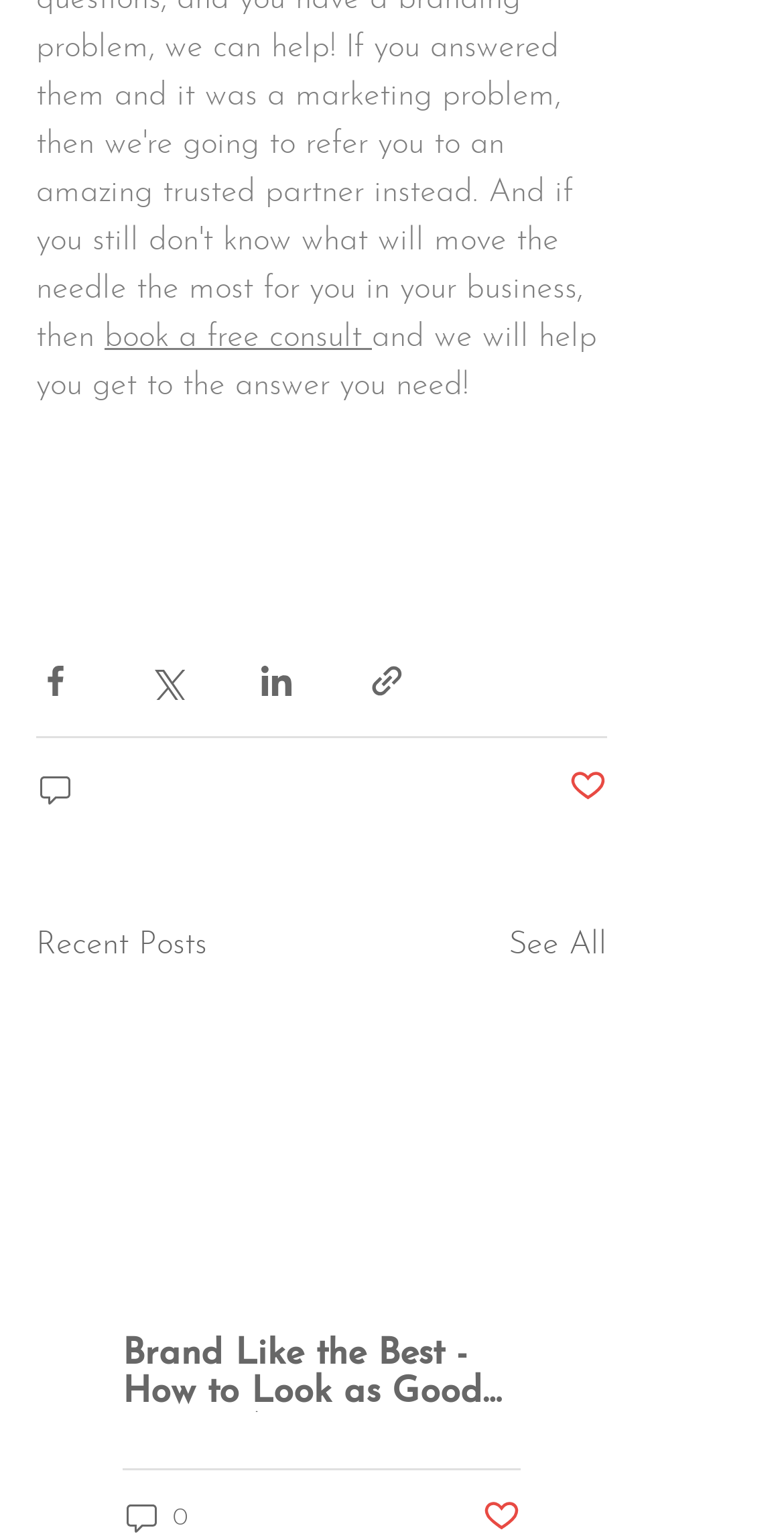Provide the bounding box coordinates for the area that should be clicked to complete the instruction: "book a free consult".

[0.133, 0.208, 0.474, 0.229]